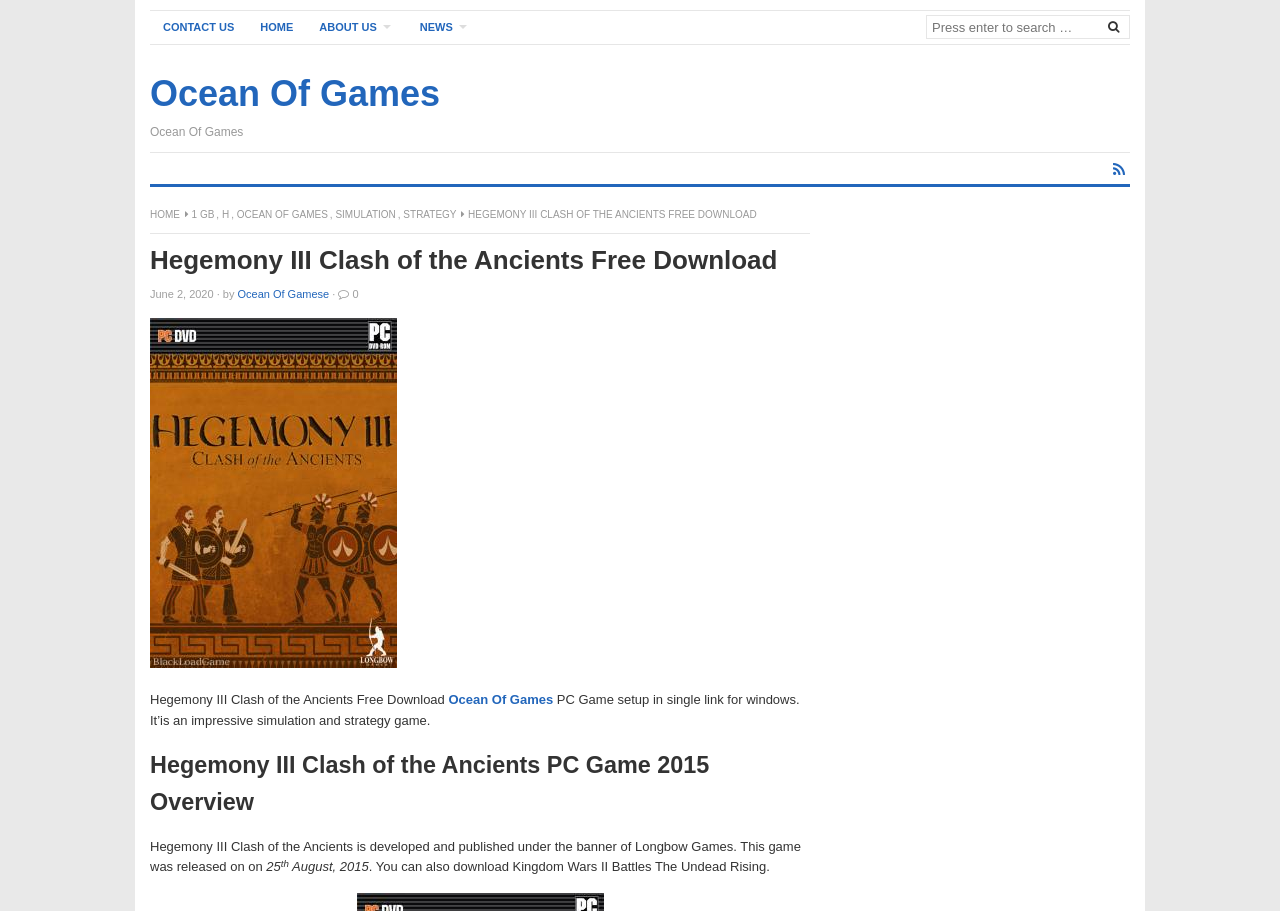Please identify the bounding box coordinates of the clickable region that I should interact with to perform the following instruction: "read about Ocean Of Games". The coordinates should be expressed as four float numbers between 0 and 1, i.e., [left, top, right, bottom].

[0.117, 0.071, 0.344, 0.135]